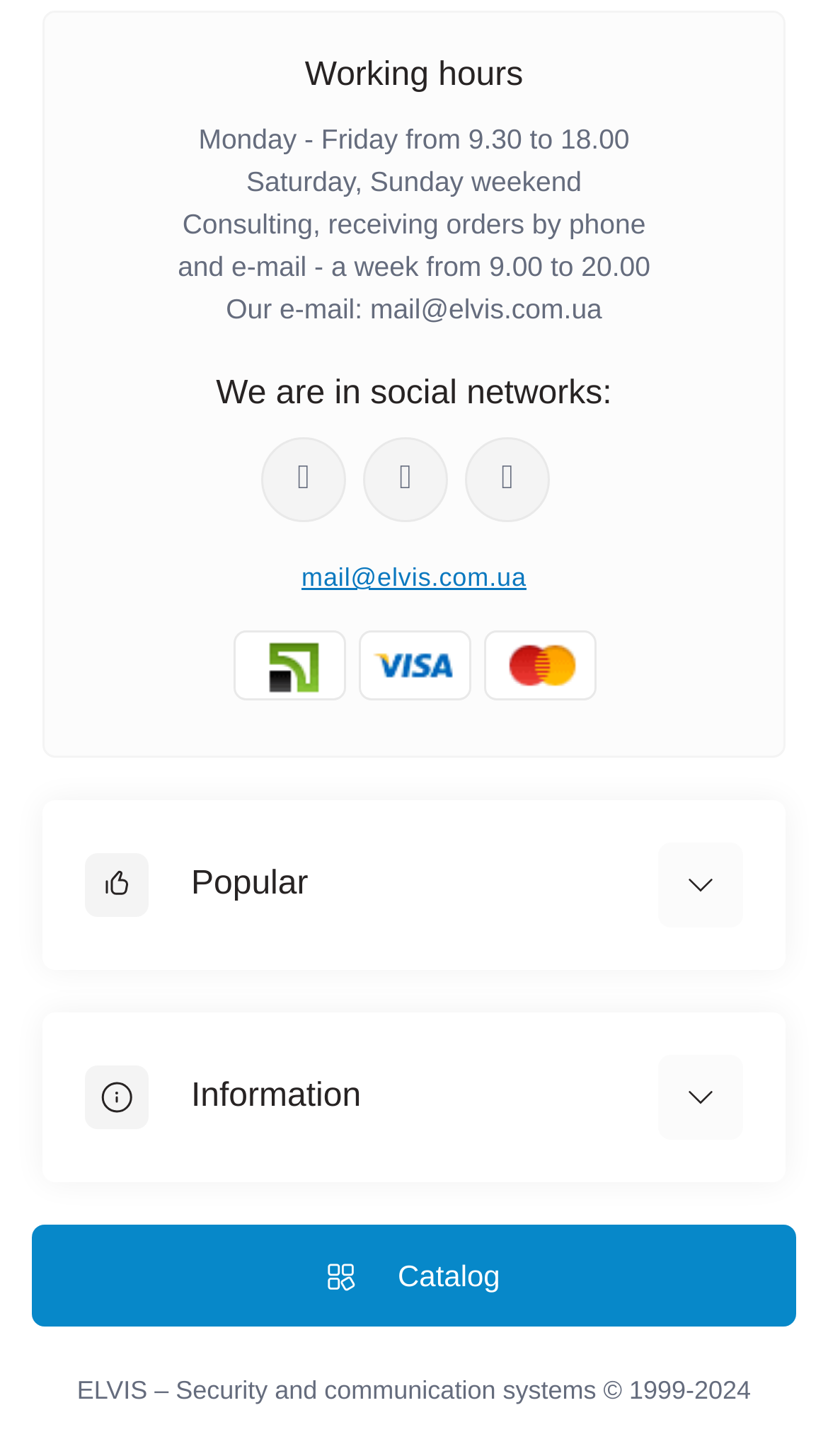Please find the bounding box coordinates of the element that you should click to achieve the following instruction: "Visit Facebook page". The coordinates should be presented as four float numbers between 0 and 1: [left, top, right, bottom].

[0.315, 0.405, 0.418, 0.464]